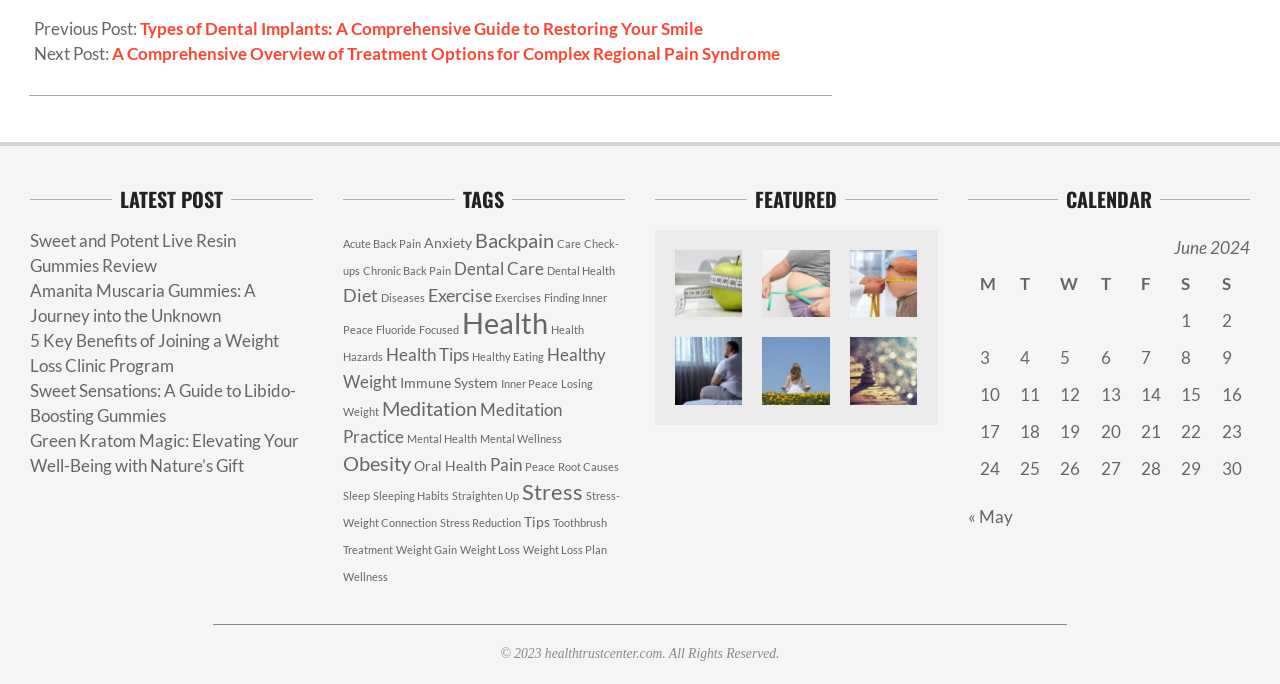Determine the coordinates of the bounding box for the clickable area needed to execute this instruction: "Click on the 'A Comprehensive Overview of Treatment Options for Complex Regional Pain Syndrome' link".

[0.088, 0.064, 0.609, 0.094]